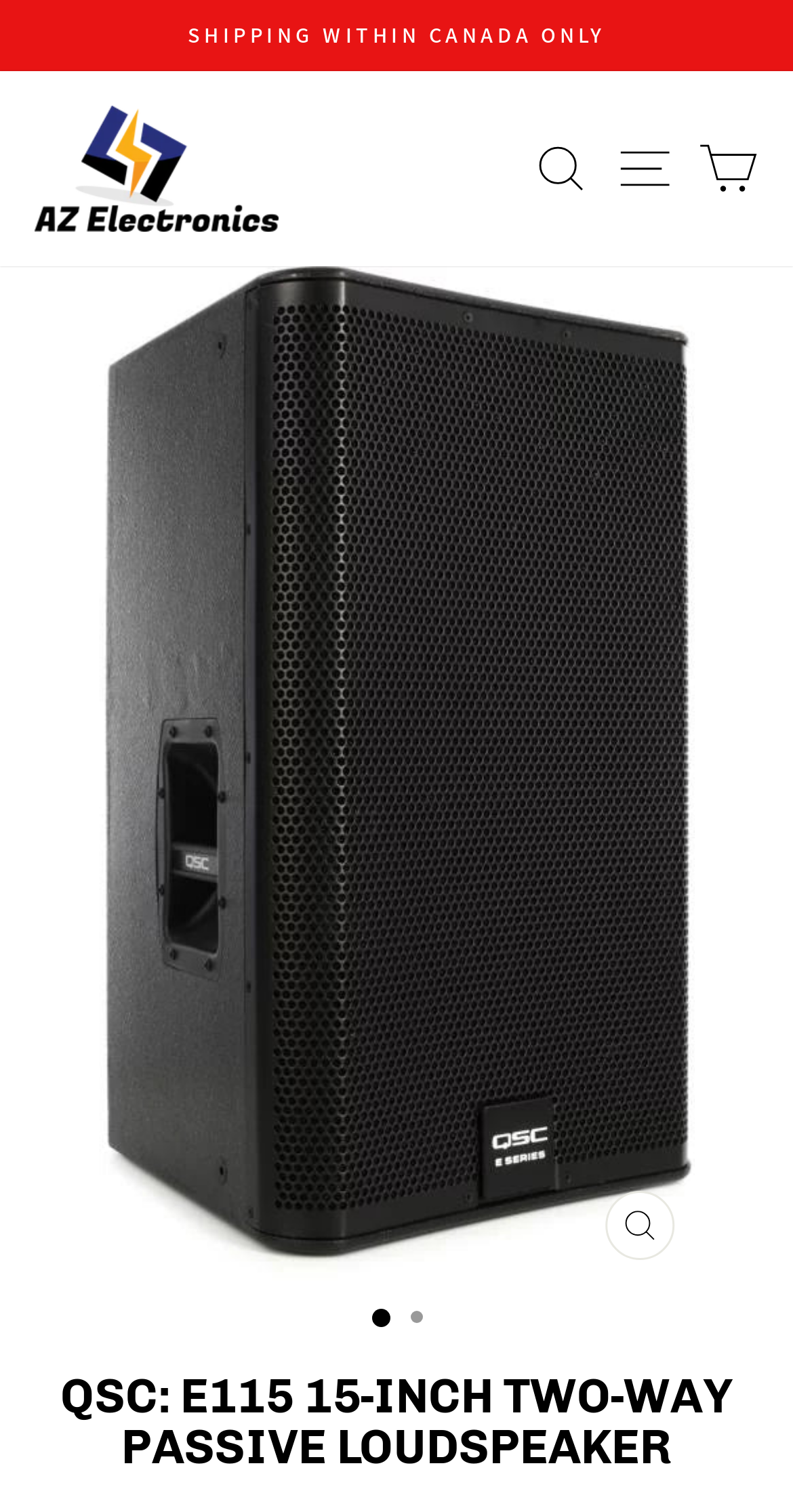Utilize the details in the image to thoroughly answer the following question: What is the function of the 'CLOSE (ESC)' button?

I inferred this from the text 'CLOSE (ESC)' on the button, which suggests that clicking the button will close the current page.